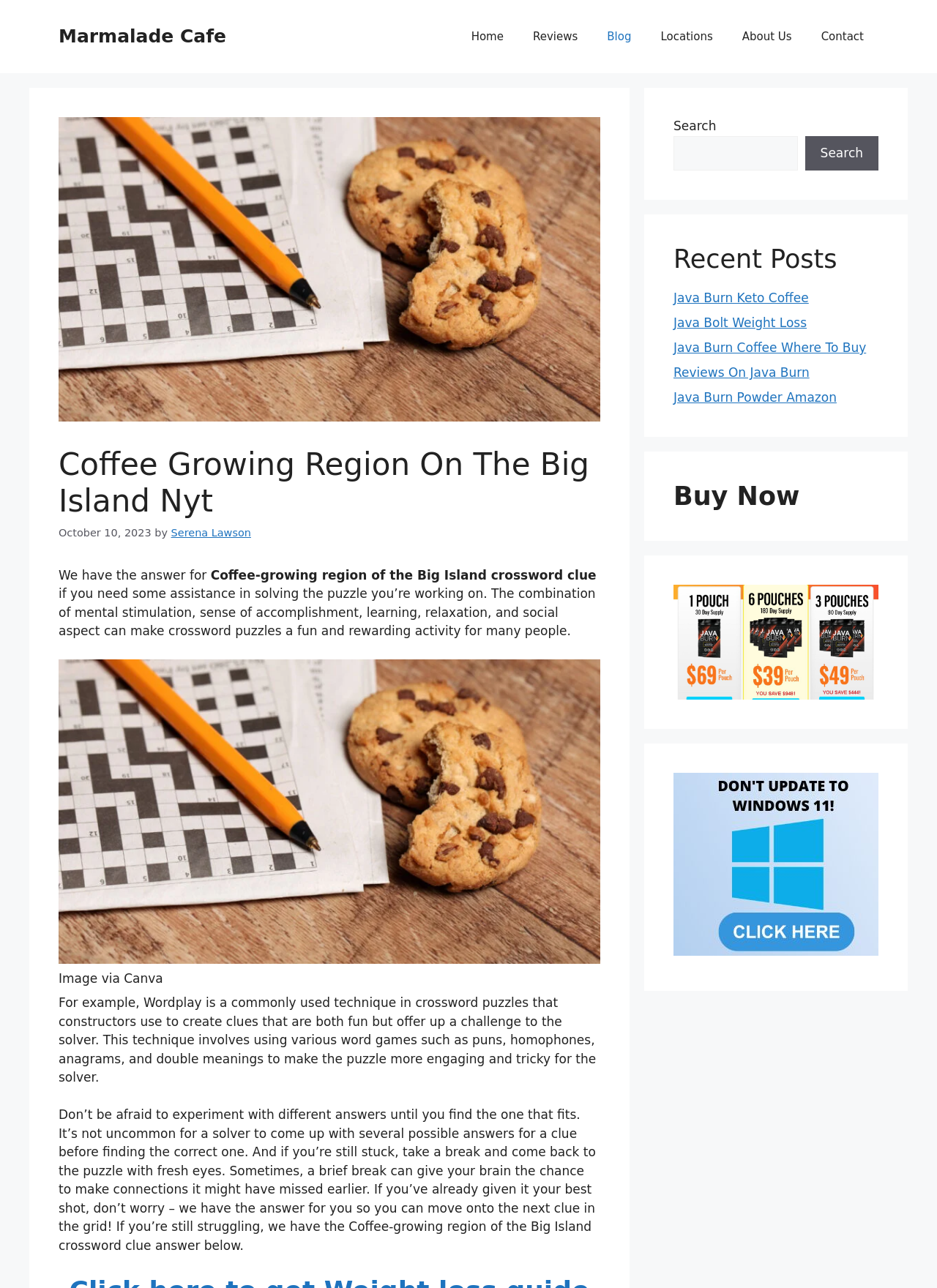What is the purpose of the search box?
Provide a detailed answer to the question using information from the image.

I inferred the purpose of the search box by its location and label, which suggests that it allows users to search for content on the website.